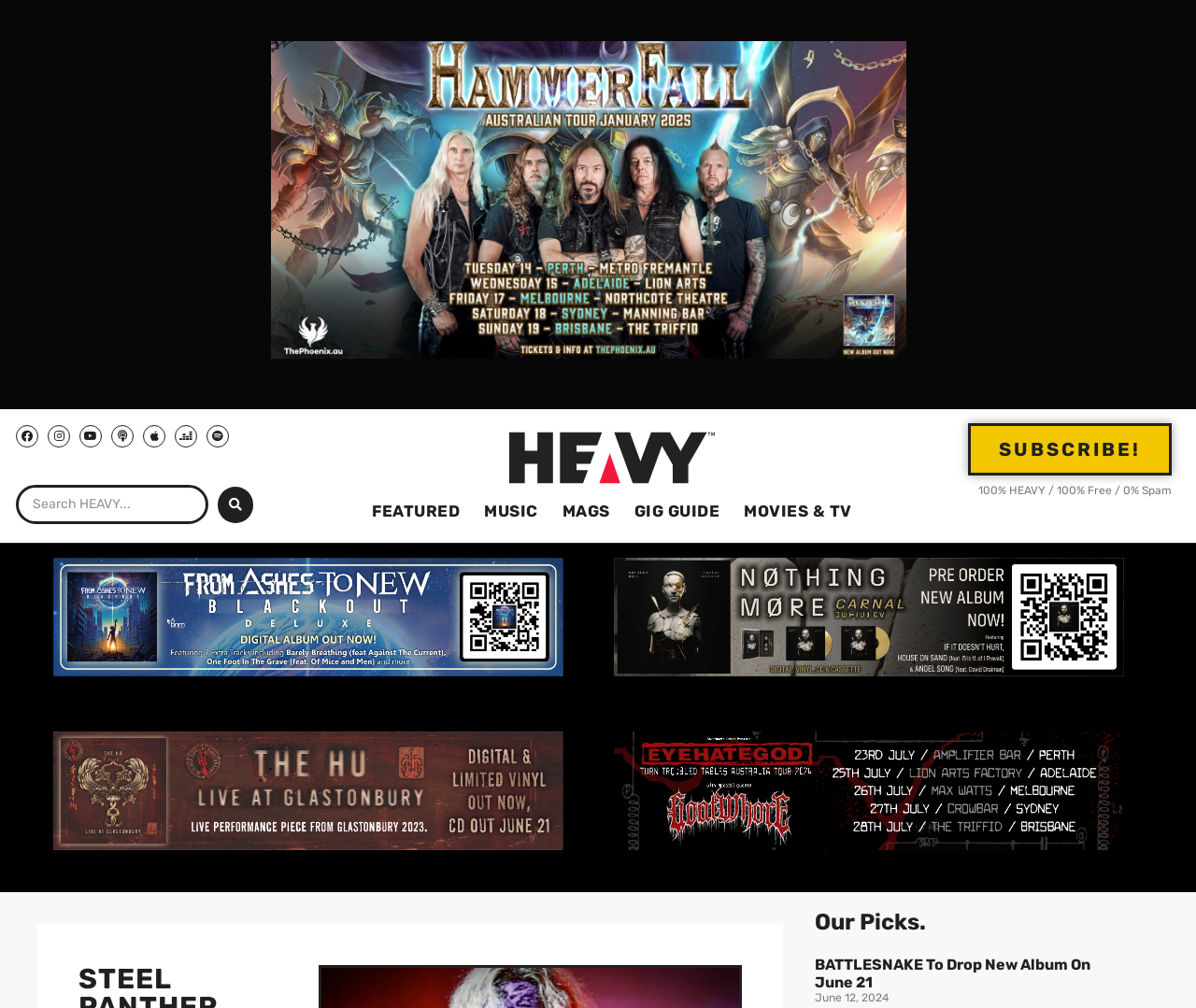What is the date of the first article?
Using the information from the image, answer the question thoroughly.

I determined the answer by looking at the article section on the webpage, which has a static text element with the date 'June 12, 2024'. This date is likely associated with the first article, as it is located near the title of the article.